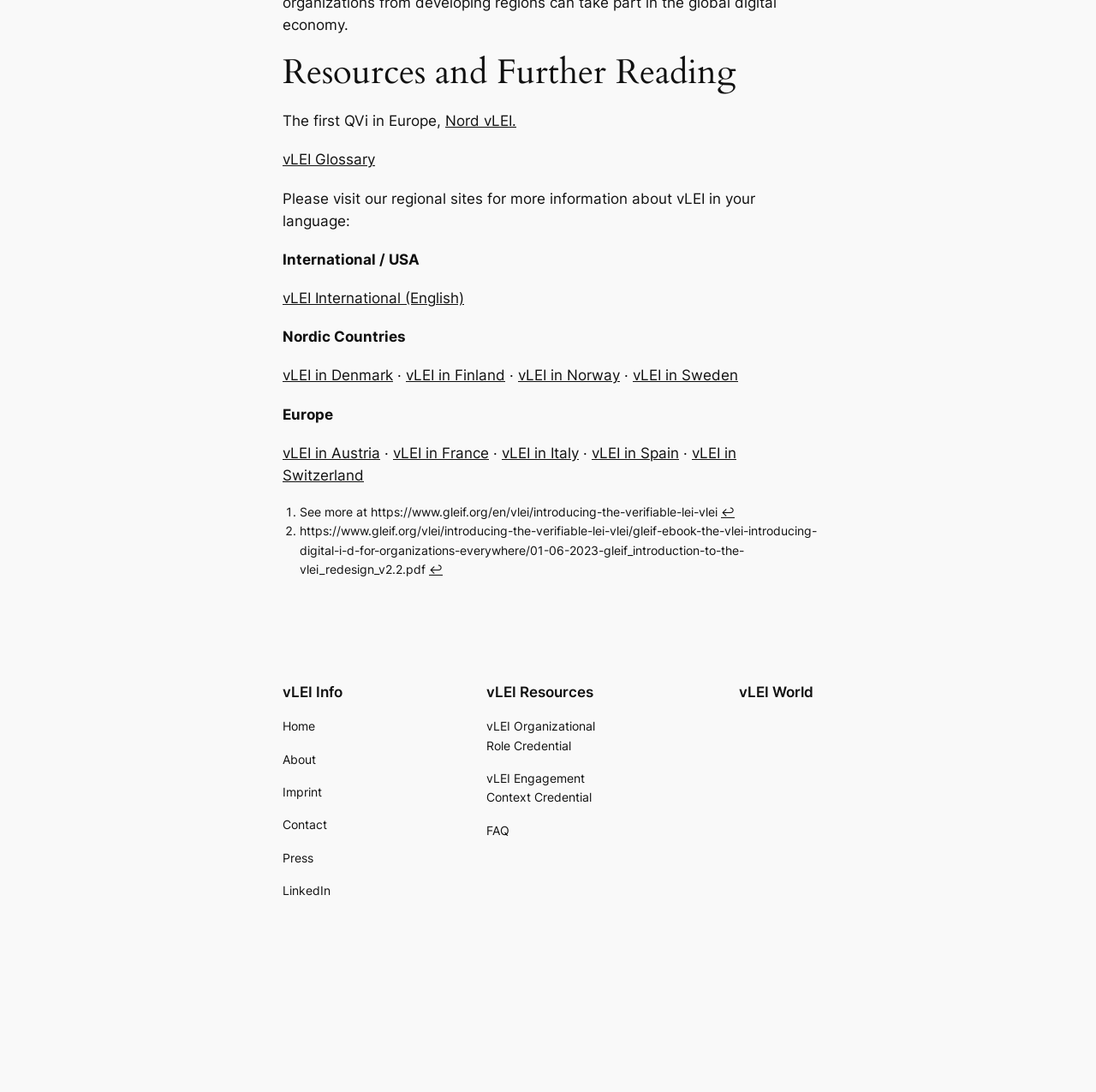Please specify the bounding box coordinates of the element that should be clicked to execute the given instruction: 'Read the introduction to vLEI'. Ensure the coordinates are four float numbers between 0 and 1, expressed as [left, top, right, bottom].

[0.273, 0.462, 0.658, 0.475]